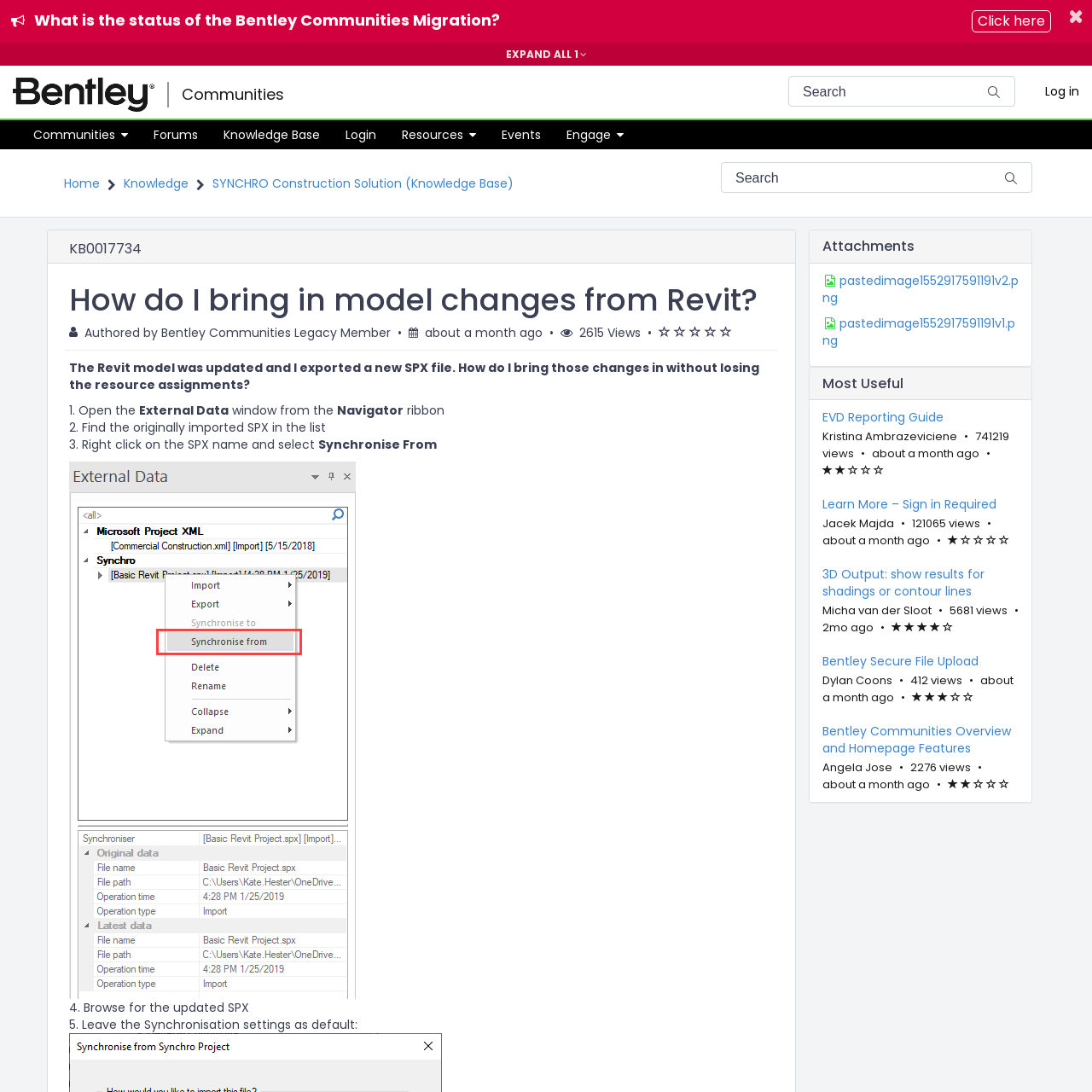Specify the bounding box coordinates of the element's area that should be clicked to execute the given instruction: "Search for something". The coordinates should be four float numbers between 0 and 1, i.e., [left, top, right, bottom].

[0.722, 0.07, 0.93, 0.098]